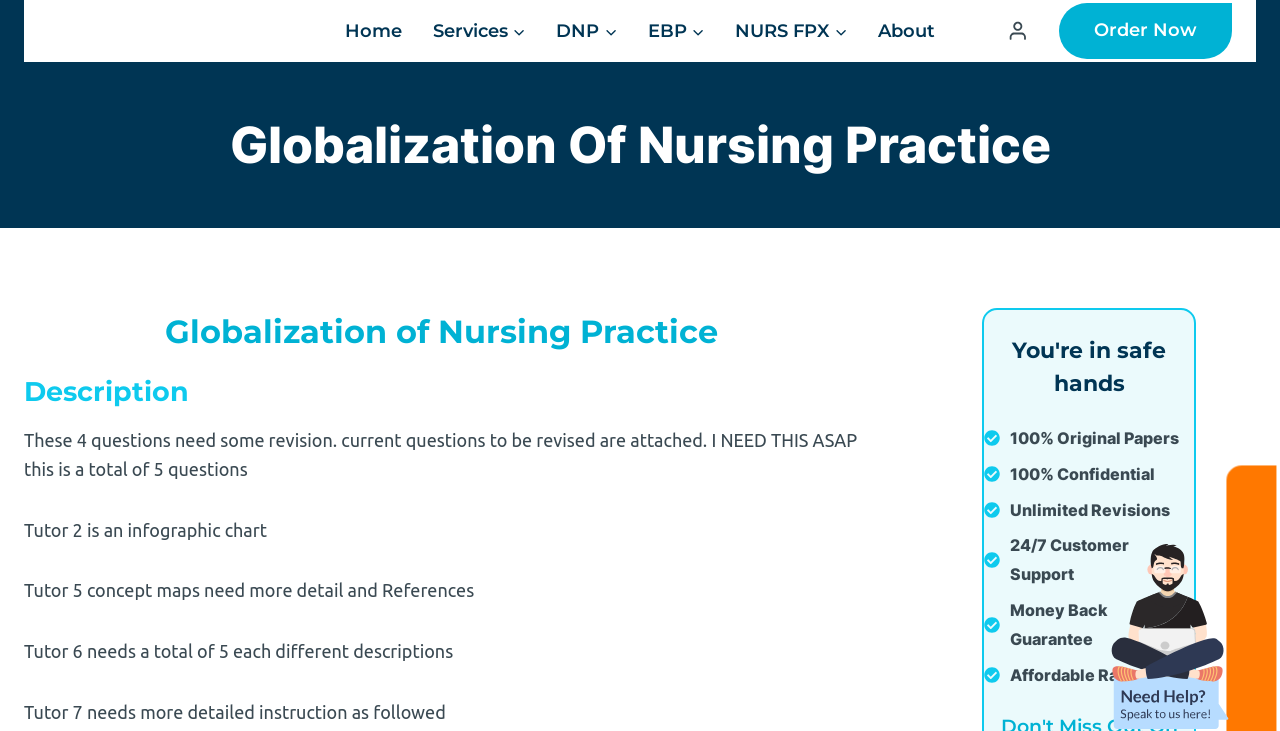Please provide the bounding box coordinates for the element that needs to be clicked to perform the instruction: "Click on the 'Order Now' button". The coordinates must consist of four float numbers between 0 and 1, formatted as [left, top, right, bottom].

[0.827, 0.004, 0.962, 0.08]